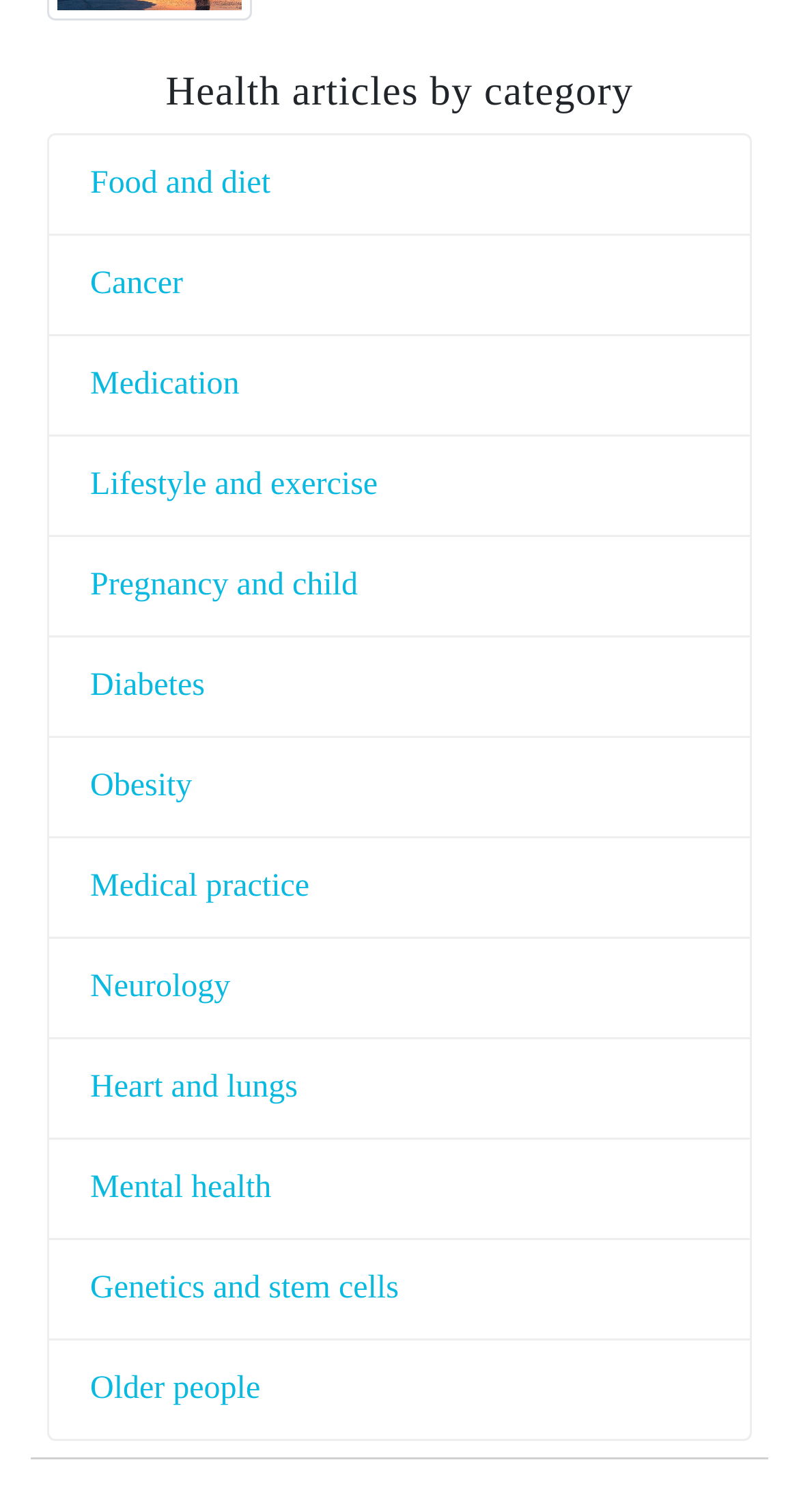Please reply with a single word or brief phrase to the question: 
What is the first category of health articles?

Food and diet